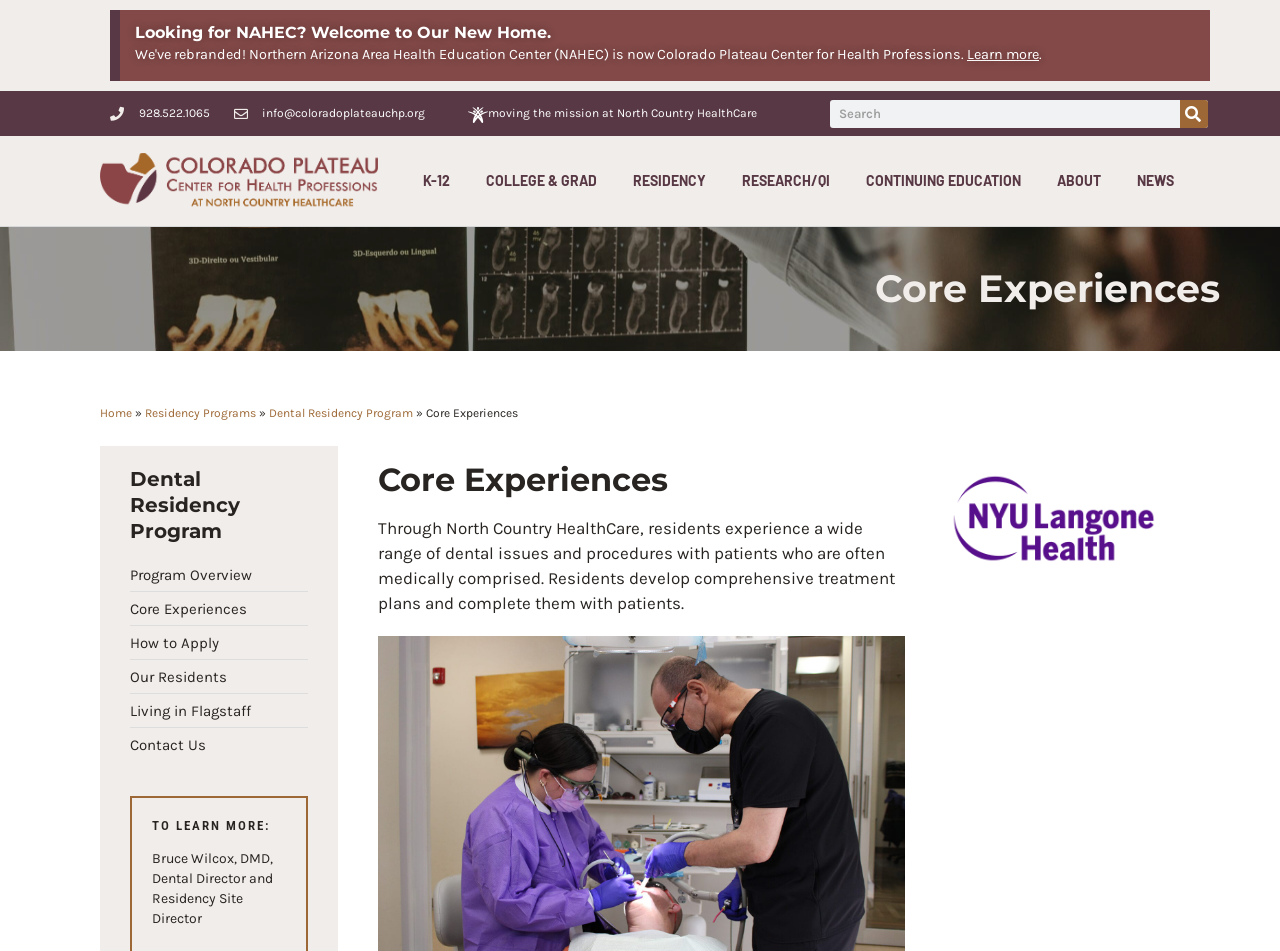Locate the bounding box coordinates of the clickable region necessary to complete the following instruction: "Read about the Dental Residency Program". Provide the coordinates in the format of four float numbers between 0 and 1, i.e., [left, top, right, bottom].

[0.102, 0.49, 0.24, 0.572]